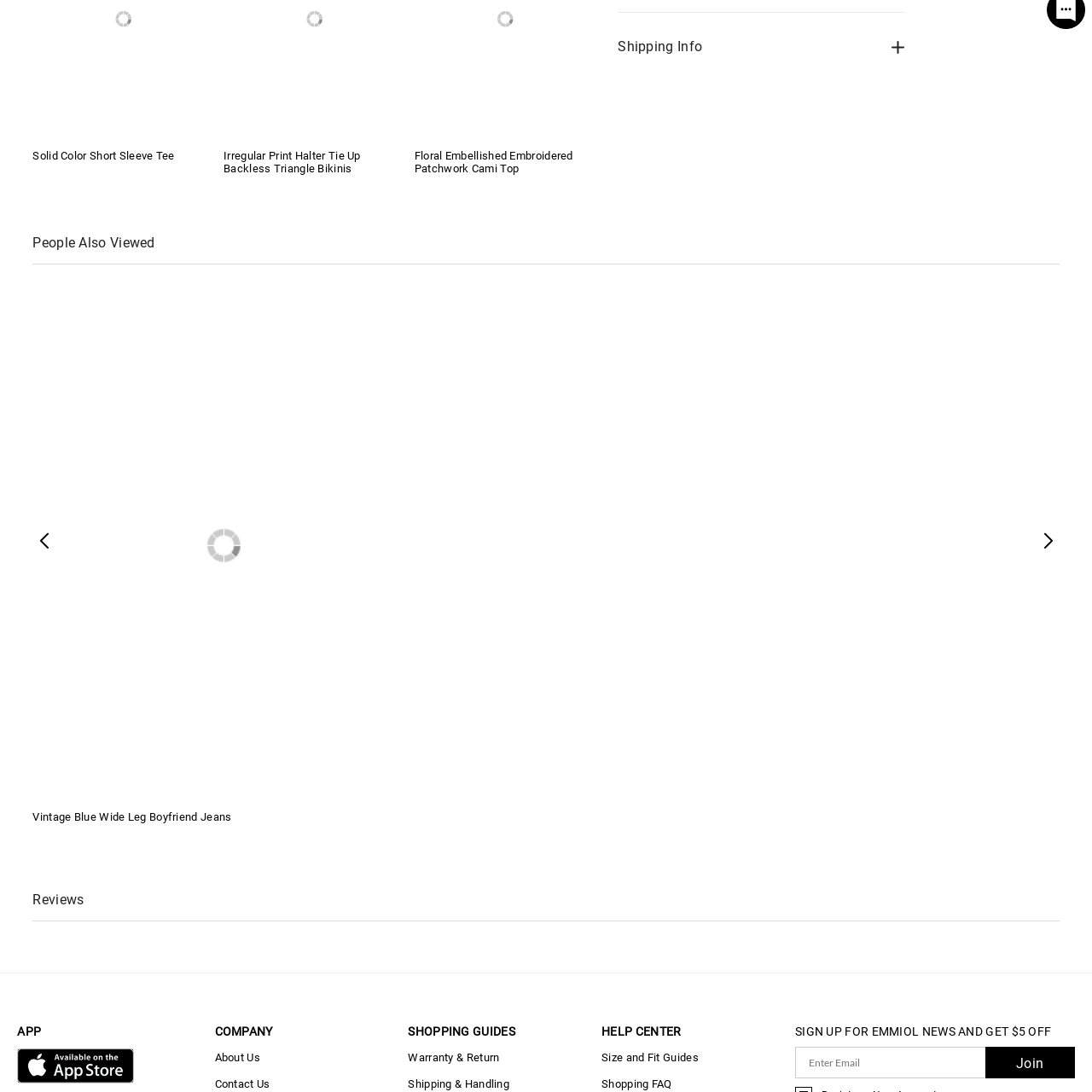Provide a detailed narrative of the image inside the red-bordered section.

The image showcases the "EMMIOL Vintage Blue Wide Leg Boyfriend Jeans," designed with a relaxed fit and a stylish, vintage appeal. The jeans feature a classic blue wash that emphasizes their effortless style, suitable for a variety of casual occasions. The wide leg cut offers comfort and a trendy silhouette, making them a versatile addition to any wardrobe. Perfectly complemented by various tops, these jeans stand out for their combination of comfort and fashion-forward design, ideal for those seeking a chic yet laid-back look.